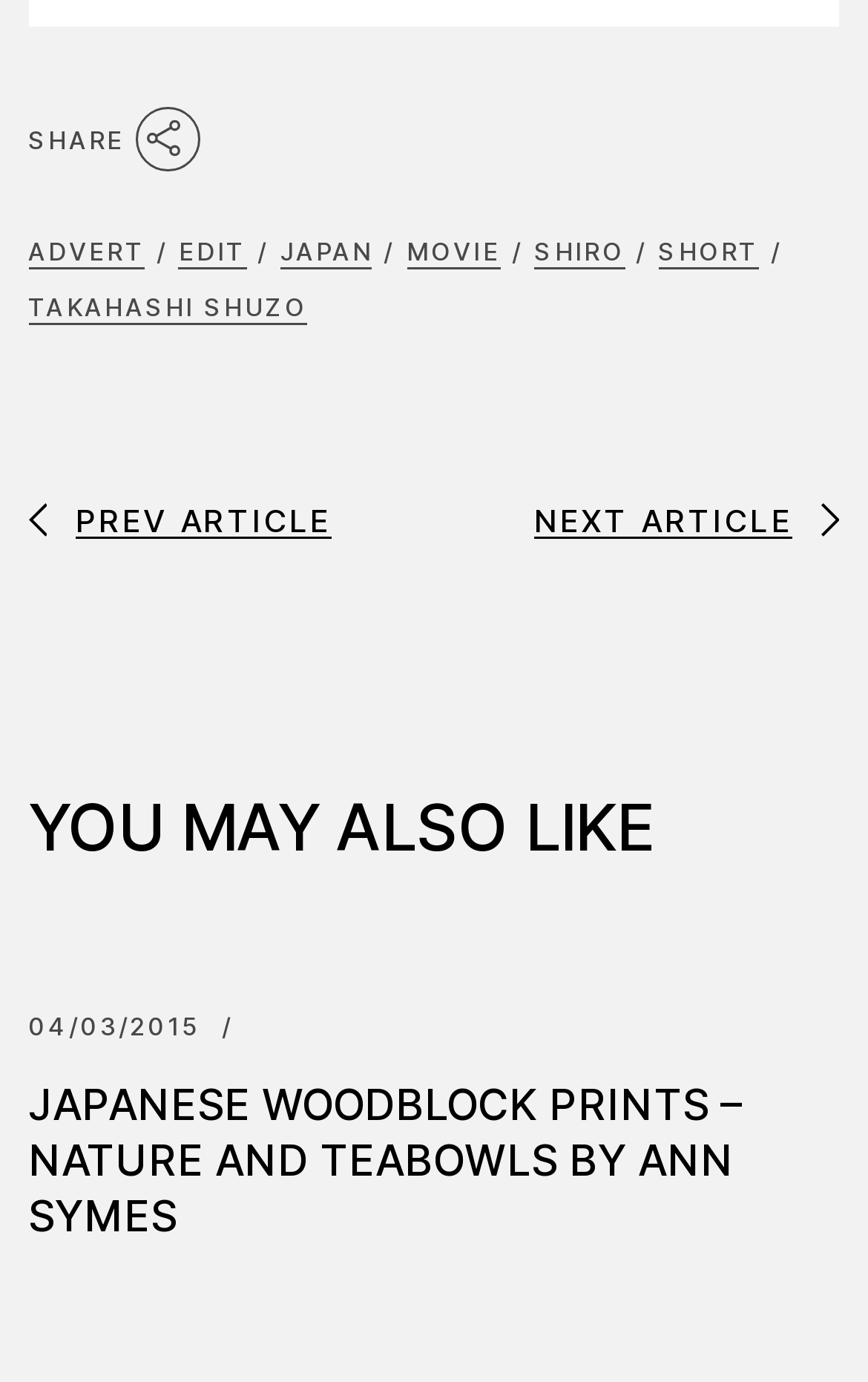Pinpoint the bounding box coordinates for the area that should be clicked to perform the following instruction: "Visit ADVERT".

[0.032, 0.162, 0.167, 0.203]